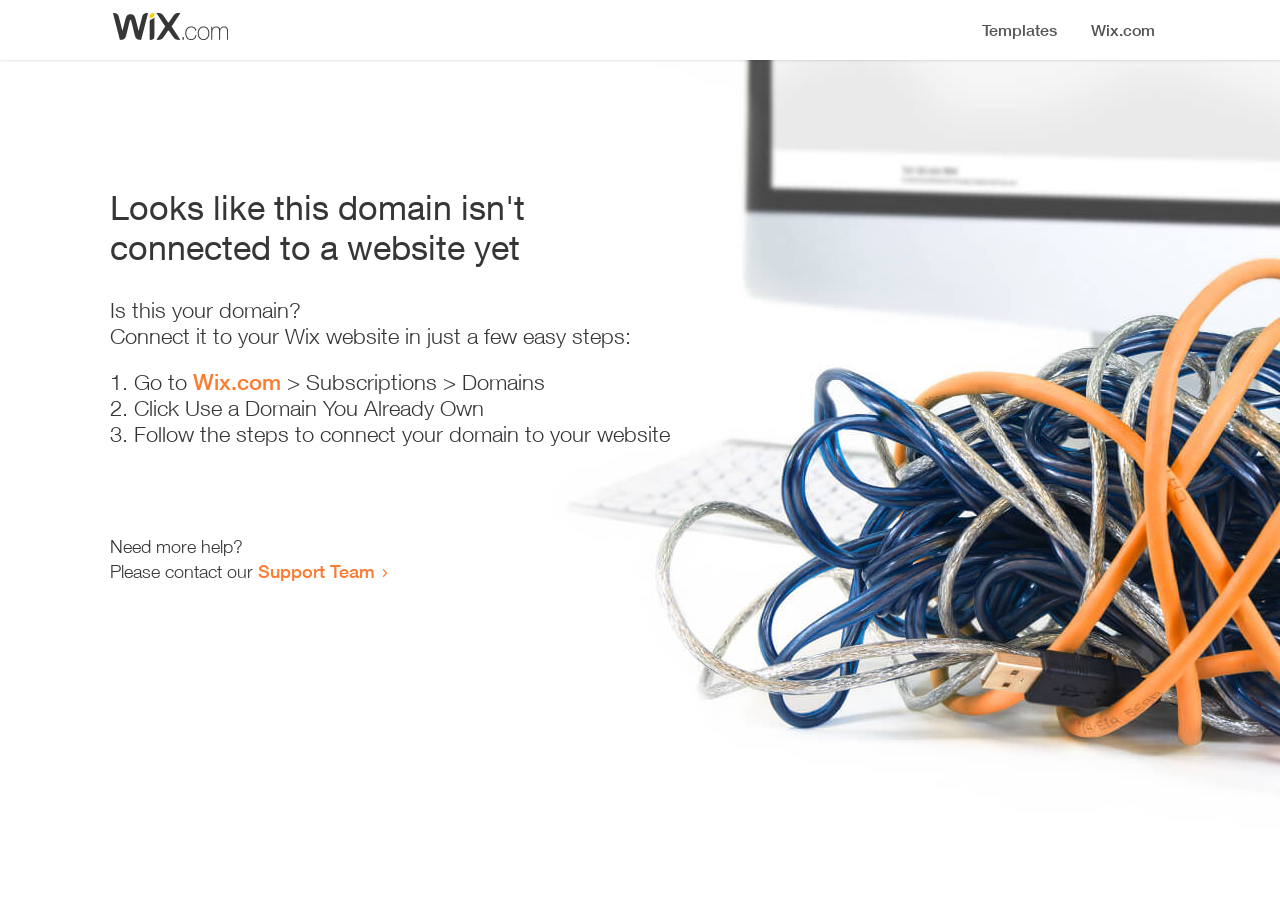Provide the bounding box coordinates of the HTML element described by the text: "Support Team".

[0.202, 0.609, 0.293, 0.633]